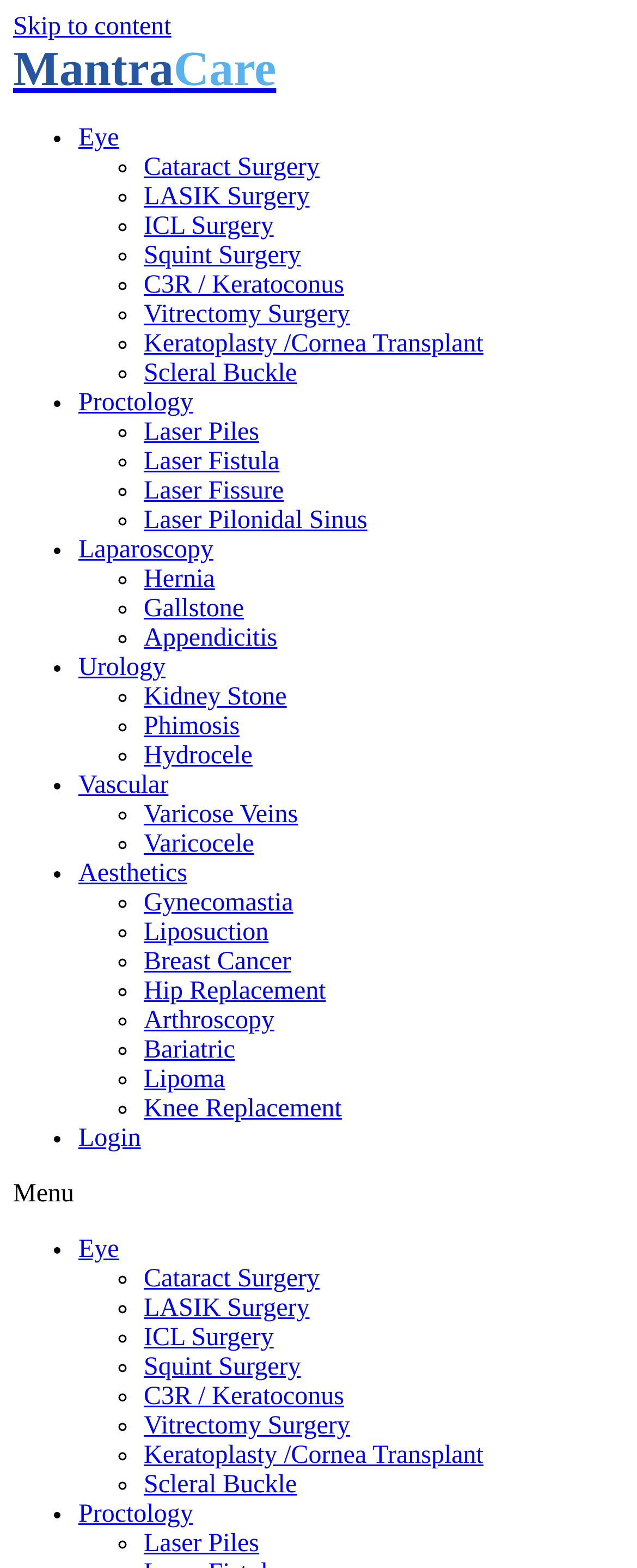Determine the bounding box coordinates of the clickable area required to perform the following instruction: "Click on the 'Login' link". The coordinates should be represented as four float numbers between 0 and 1: [left, top, right, bottom].

[0.123, 0.717, 0.221, 0.735]